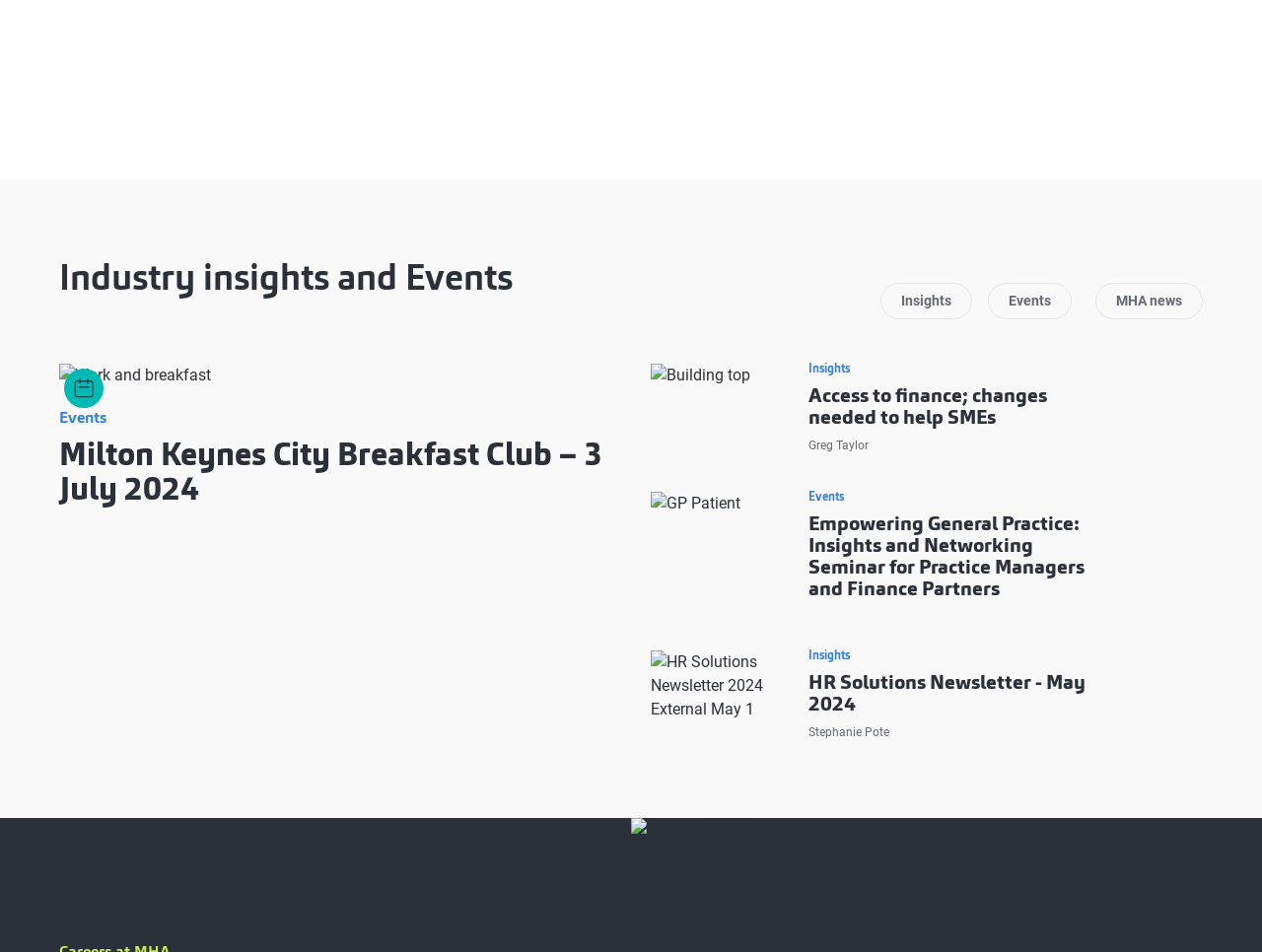Select the bounding box coordinates of the element I need to click to carry out the following instruction: "Learn more about Work and breakfast Events".

[0.047, 0.382, 0.484, 0.777]